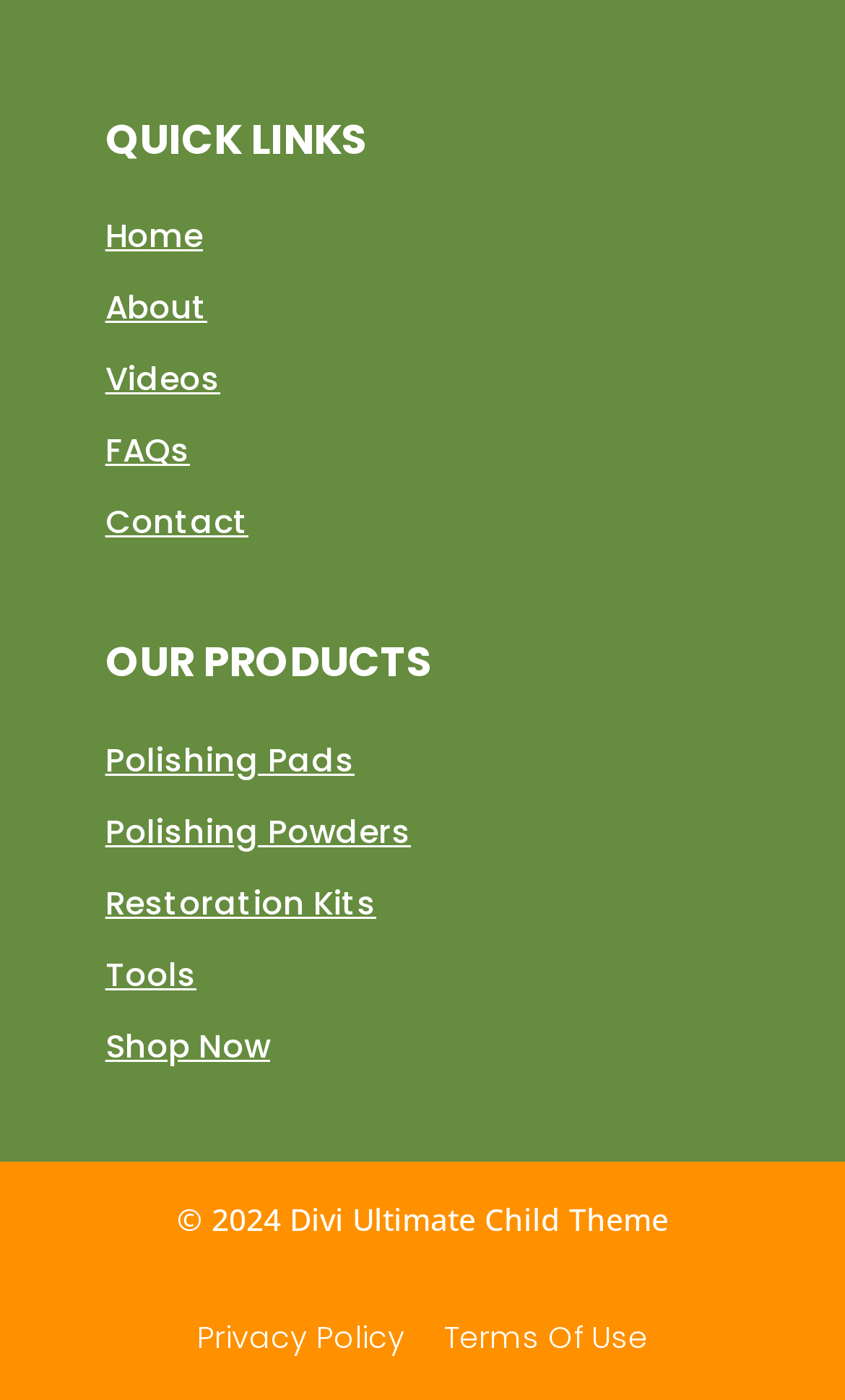Determine the bounding box of the UI component based on this description: "About". The bounding box coordinates should be four float values between 0 and 1, i.e., [left, top, right, bottom].

[0.125, 0.203, 0.245, 0.236]